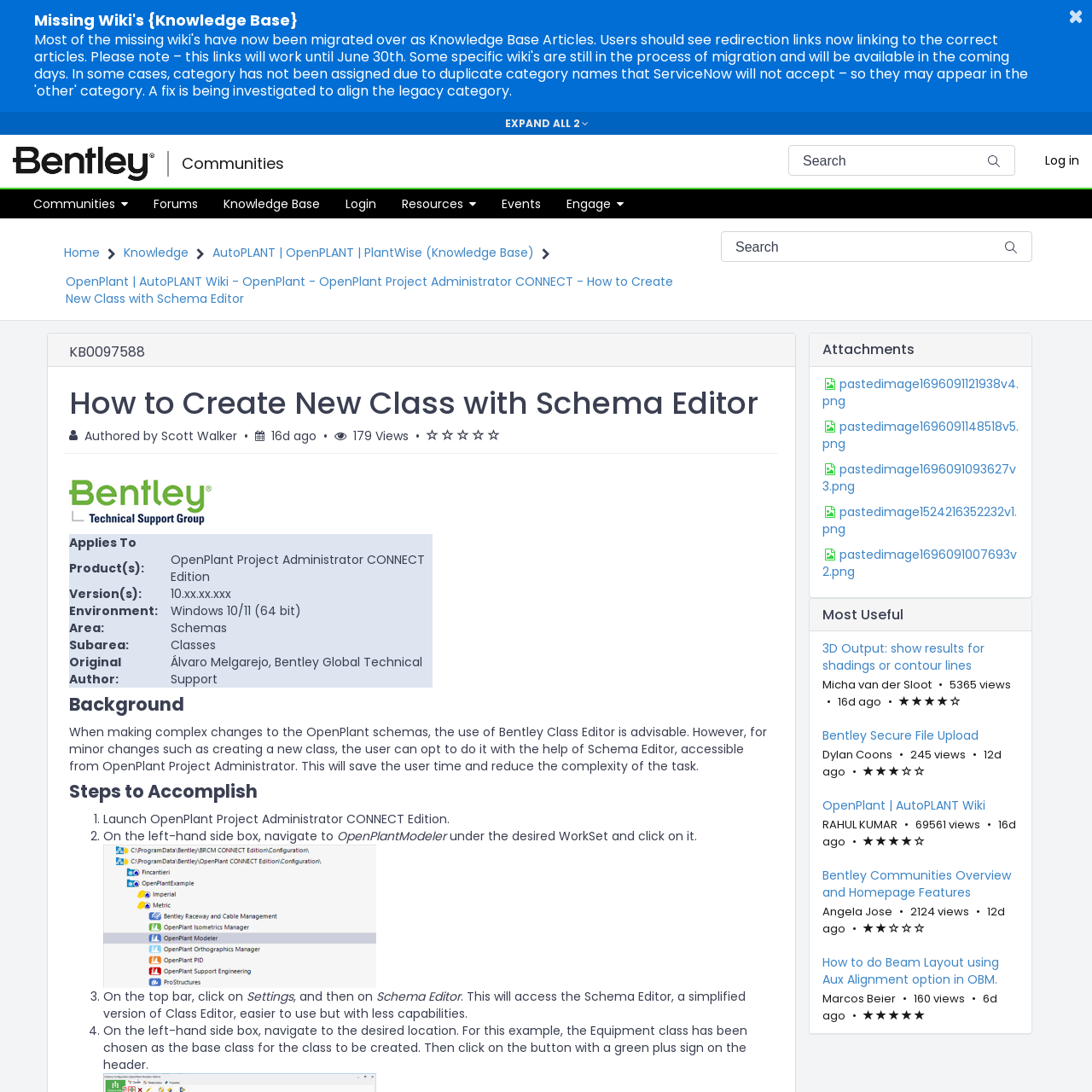Please identify the bounding box coordinates of the region to click in order to complete the given instruction: "Create a new class with schema editor". The coordinates should be four float numbers between 0 and 1, i.e., [left, top, right, bottom].

[0.063, 0.355, 0.708, 0.384]